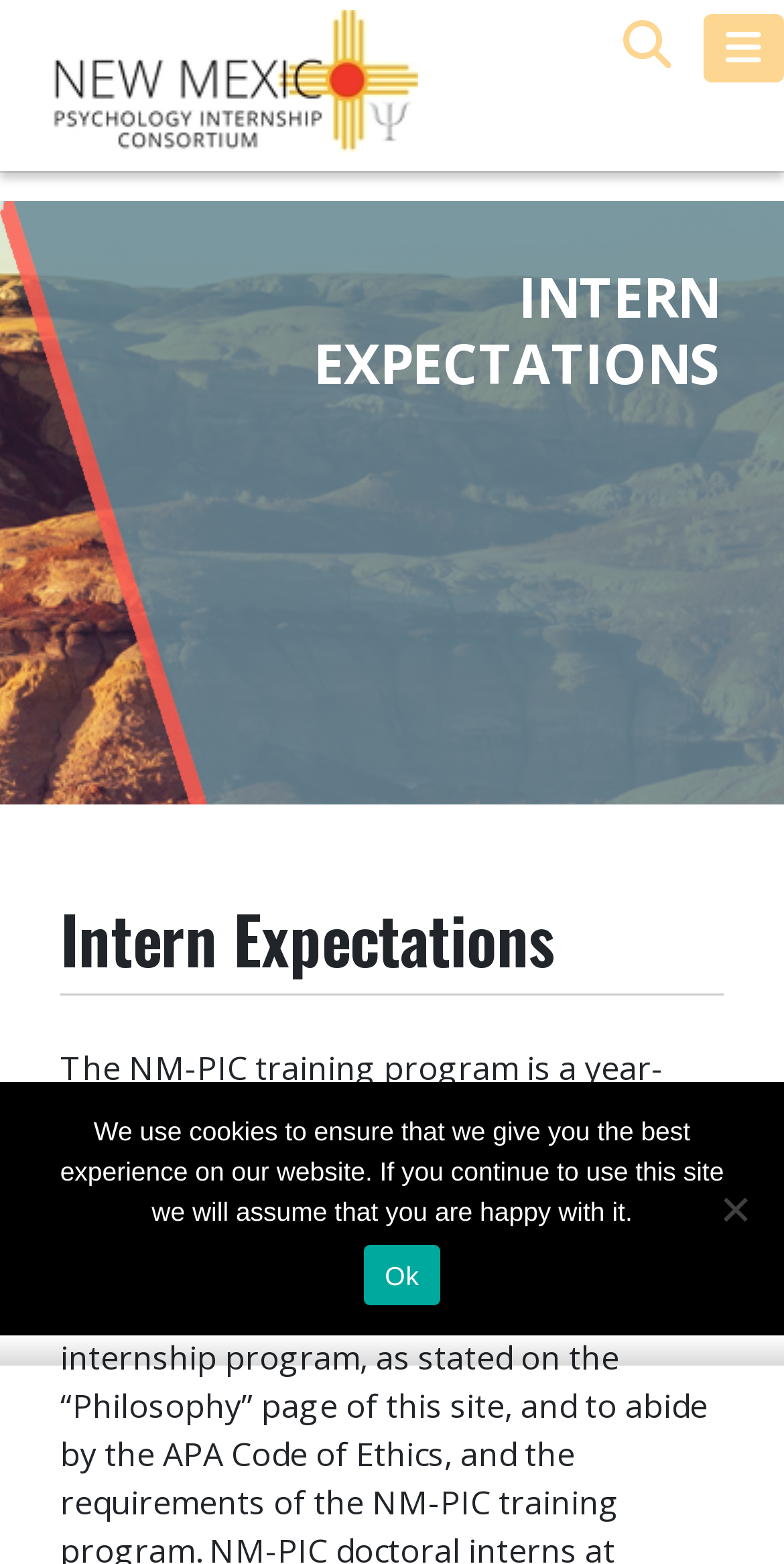Identify the bounding box for the element characterized by the following description: "UrhG".

None